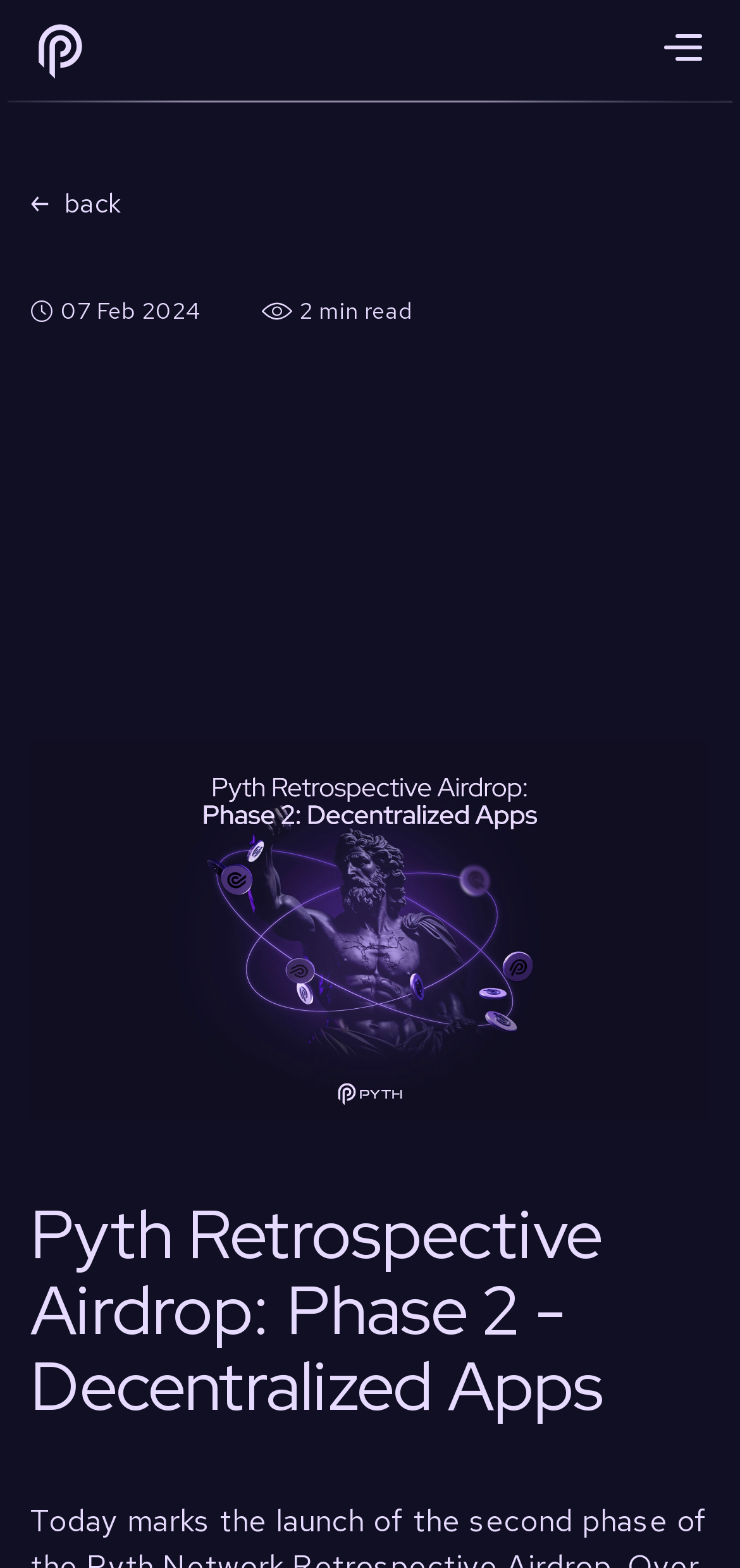Identify and provide the main heading of the webpage.

Pyth Retrospective Airdrop: Phase 2 - Decentralized Apps